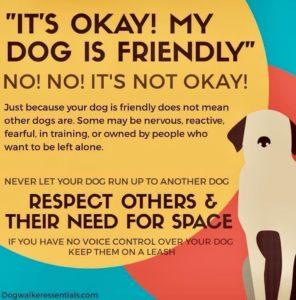Why should dog owners not let their pets run up to others?
Based on the visual details in the image, please answer the question thoroughly.

The graphic advises dog owners to never let their pets run up to others without consent, as it's essential to respect the space and comfort of other dogs, which may have different behaviors and needs.